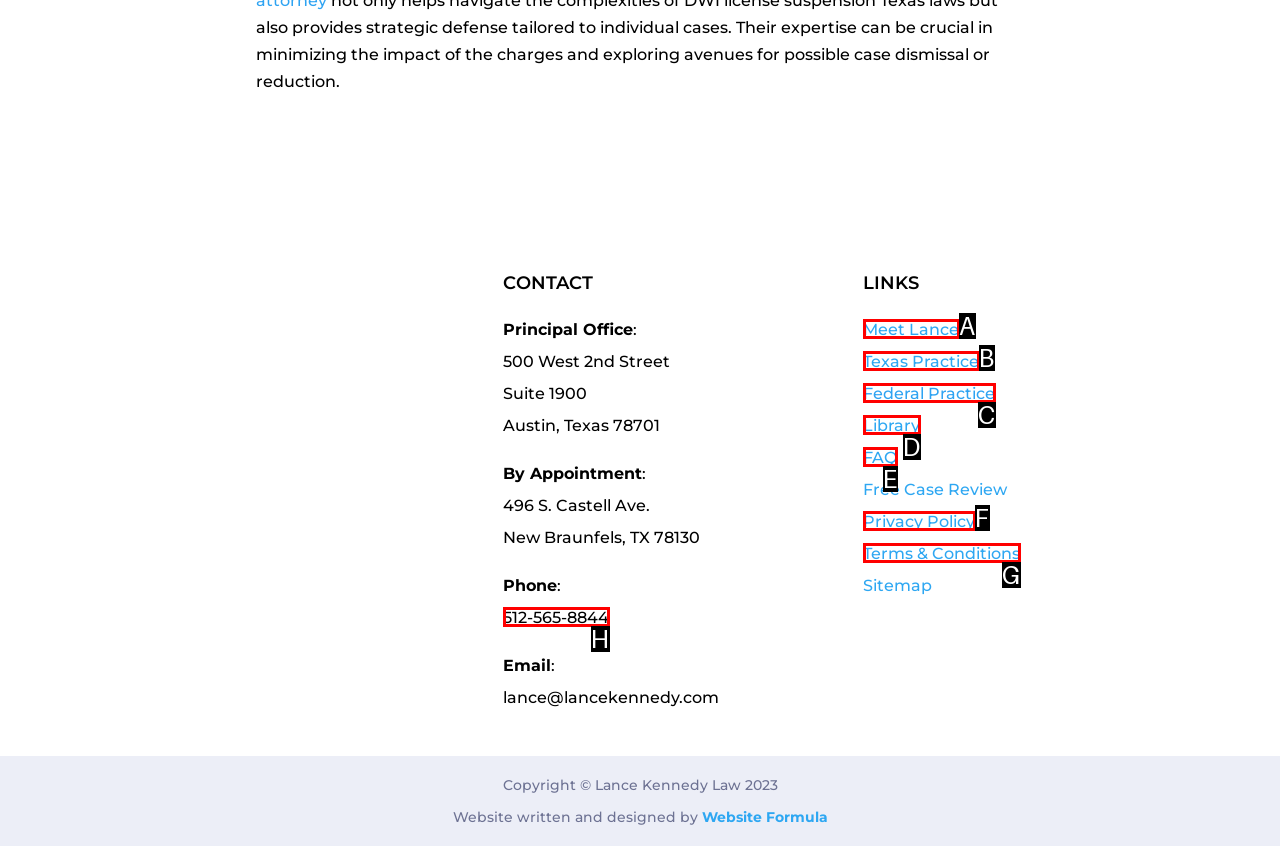Find the option that fits the given description: Library
Answer with the letter representing the correct choice directly.

D